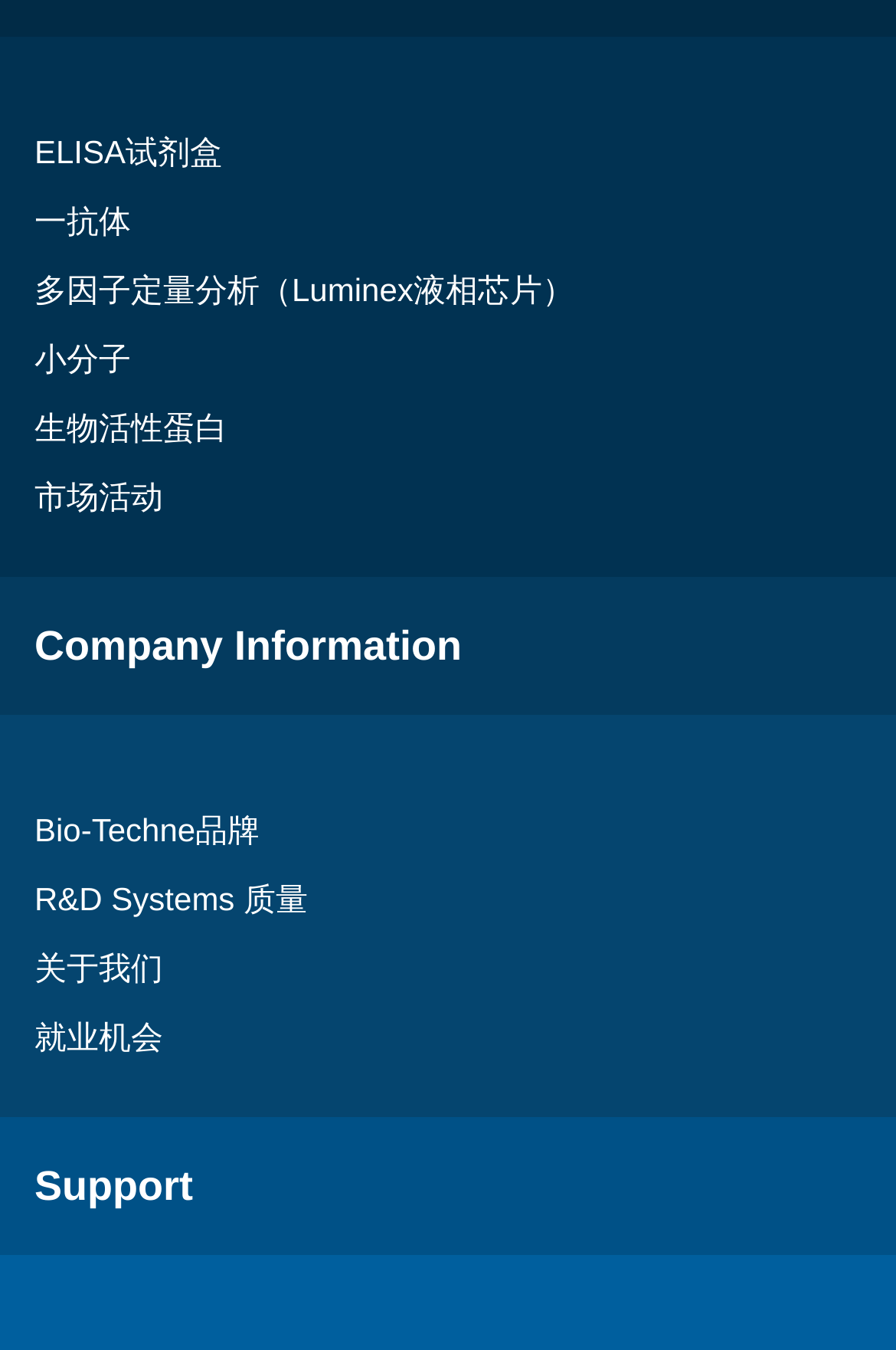What is the name of the company?
Please give a detailed answer to the question using the information shown in the image.

The link 'Bio-Techne品牌' suggests that the company name is Bio-Techne, which is also supported by the presence of 'R&D Systems 质量' link, implying a connection between the two brands.